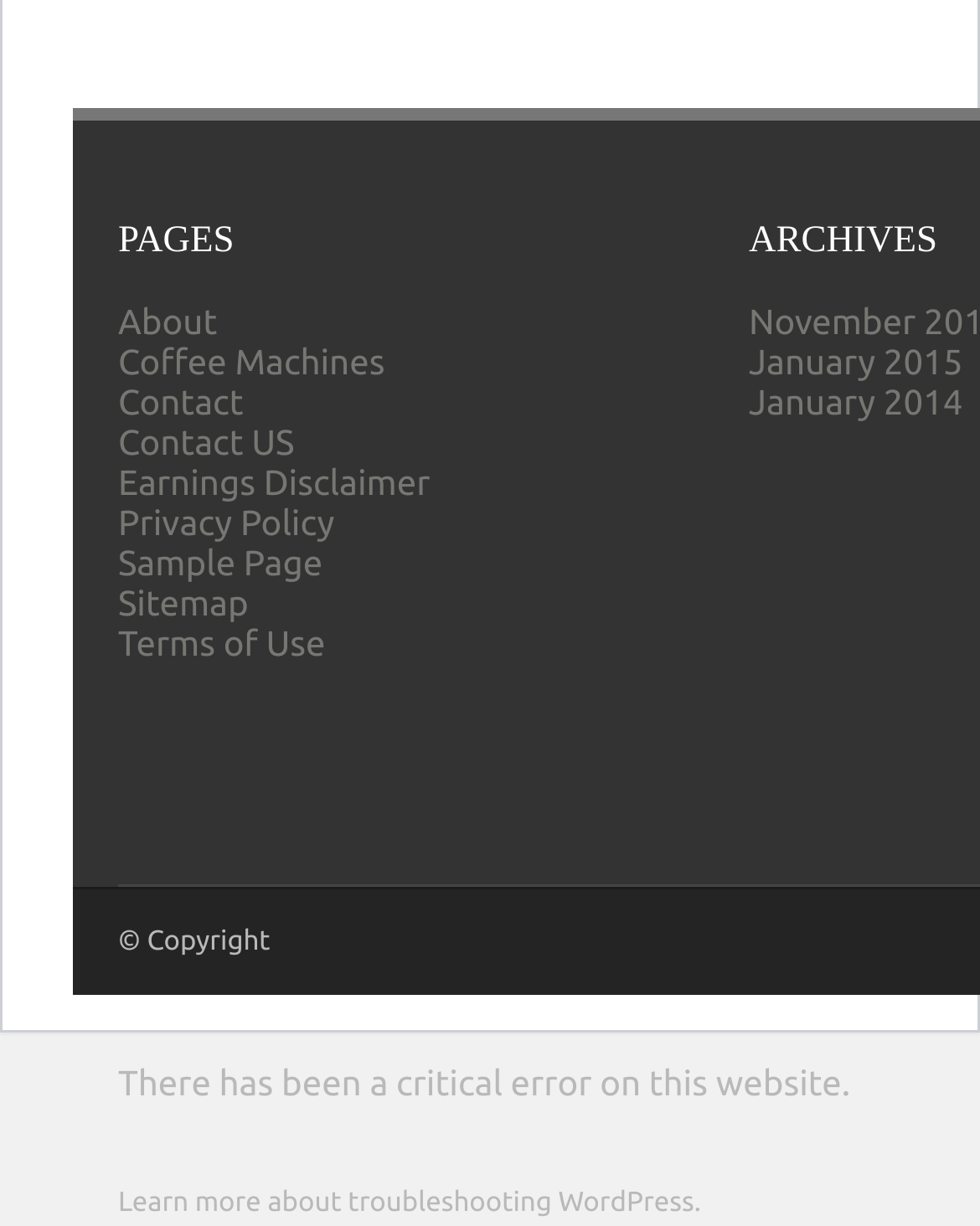How many archived months are there on the webpage?
Using the screenshot, give a one-word or short phrase answer.

2